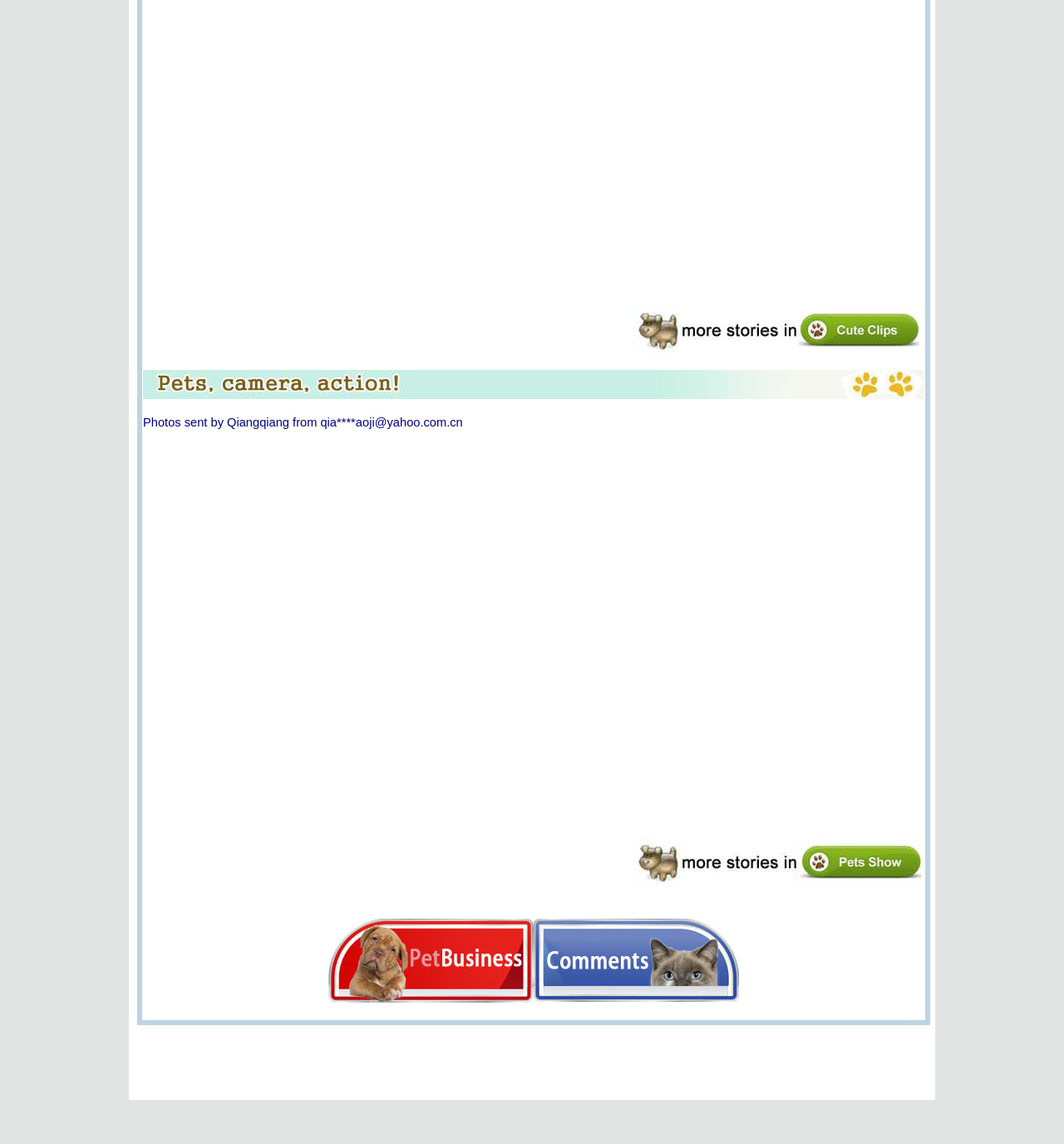What is the main topic of the webpage?
Can you offer a detailed and complete answer to this question?

Based on the multiple occurrences of the text 'Pet businesses' and the images with similar descriptions, it can be inferred that the main topic of the webpage is related to pet businesses.